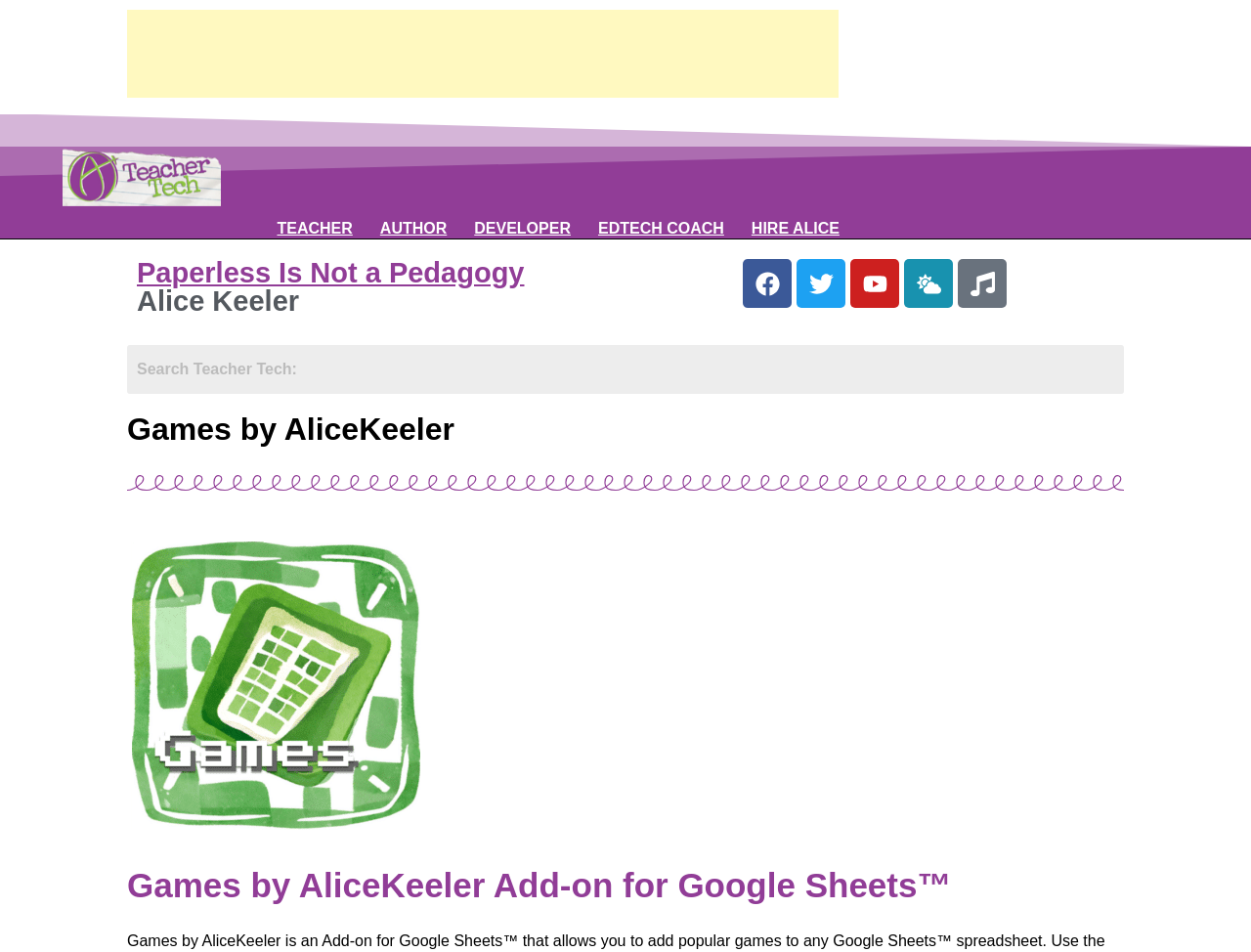Locate the bounding box coordinates of the region to be clicked to comply with the following instruction: "Search for something". The coordinates must be four float numbers between 0 and 1, in the form [left, top, right, bottom].

[0.102, 0.362, 0.898, 0.414]